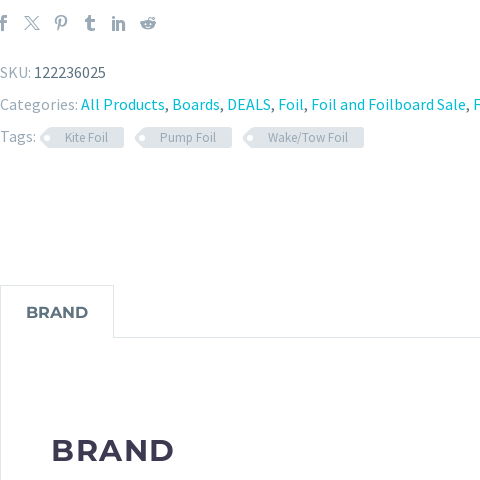Give a detailed account of the elements present in the image.

This image showcases important product information for the Slingshot WF-T V1 4’5″ Foil Board. Prominently displayed are the SKU number "122236025" and various categories this product falls under, including "All Products," "Boards," "DEALS," "Foil," and "Foil and Foilboard Sale." Additionally, tags such as "Kite Foil," "Pump Foil," and "Wake/Tow Foil" highlight specialized uses or features of the board. Beneath this information, the section titled "BRAND" indicates a focus on the company's branding and reputation in the water sports community. This structured layout provides customers with quick reference points for essential product details, enhancing the shopping experience.